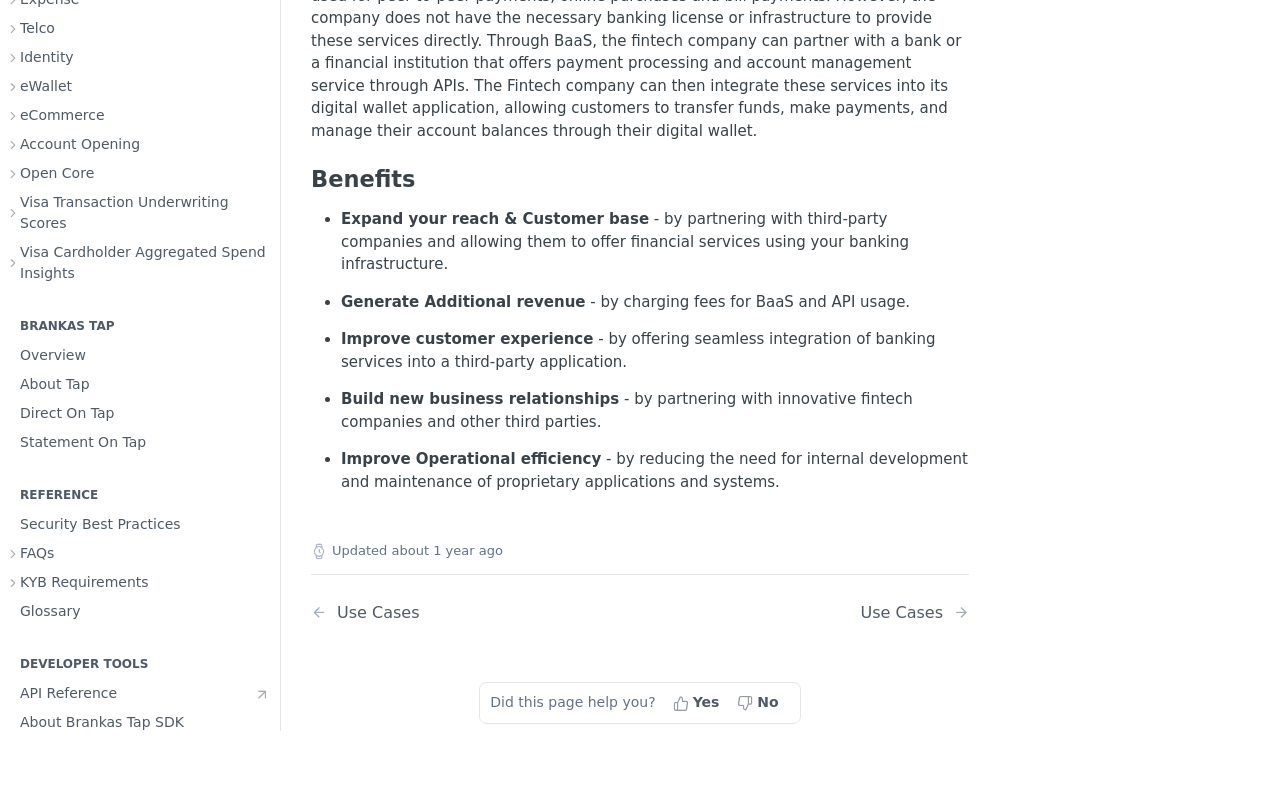Determine the bounding box of the UI element mentioned here: "No". The coordinates must be in the format [left, top, right, bottom] with values ranging from 0 to 1.

[0.571, 0.866, 0.617, 0.904]